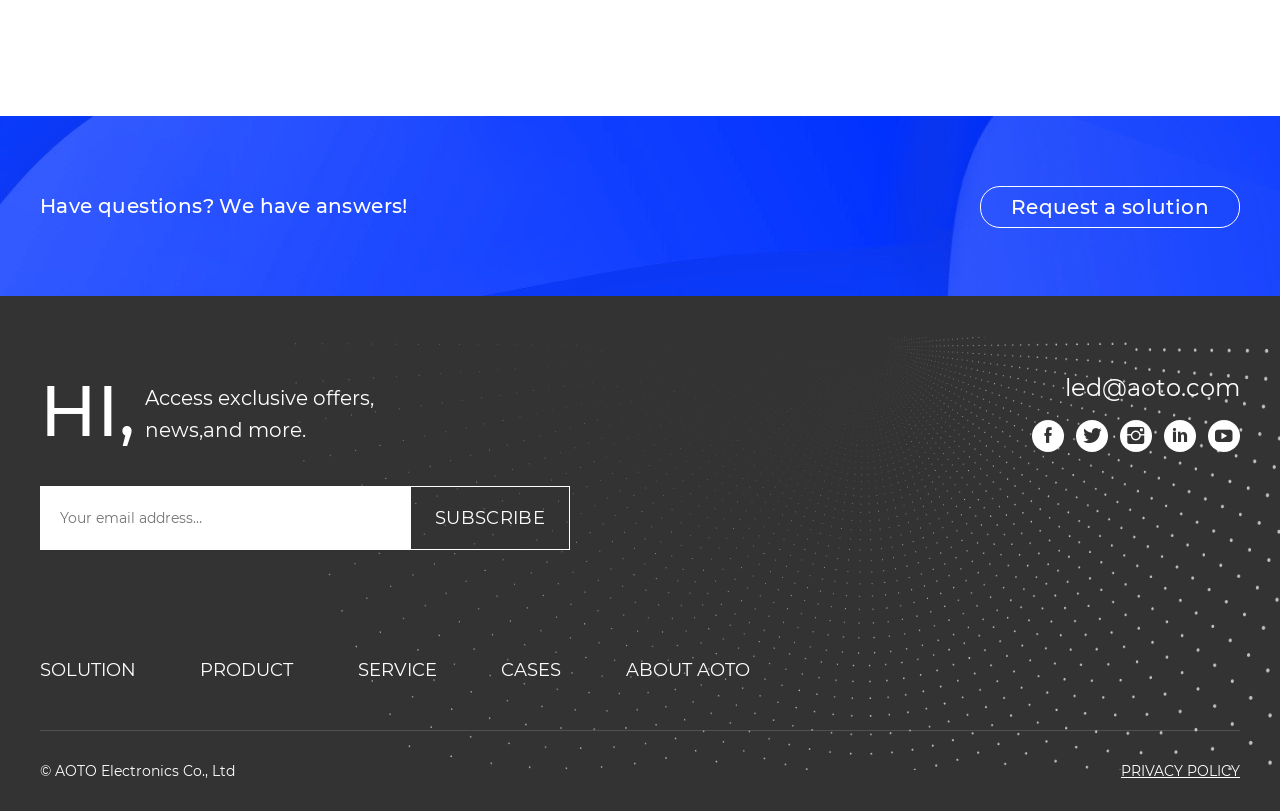Respond to the question with just a single word or phrase: 
What is the company name mentioned in the footer?

AOTO Electronics Co., Ltd